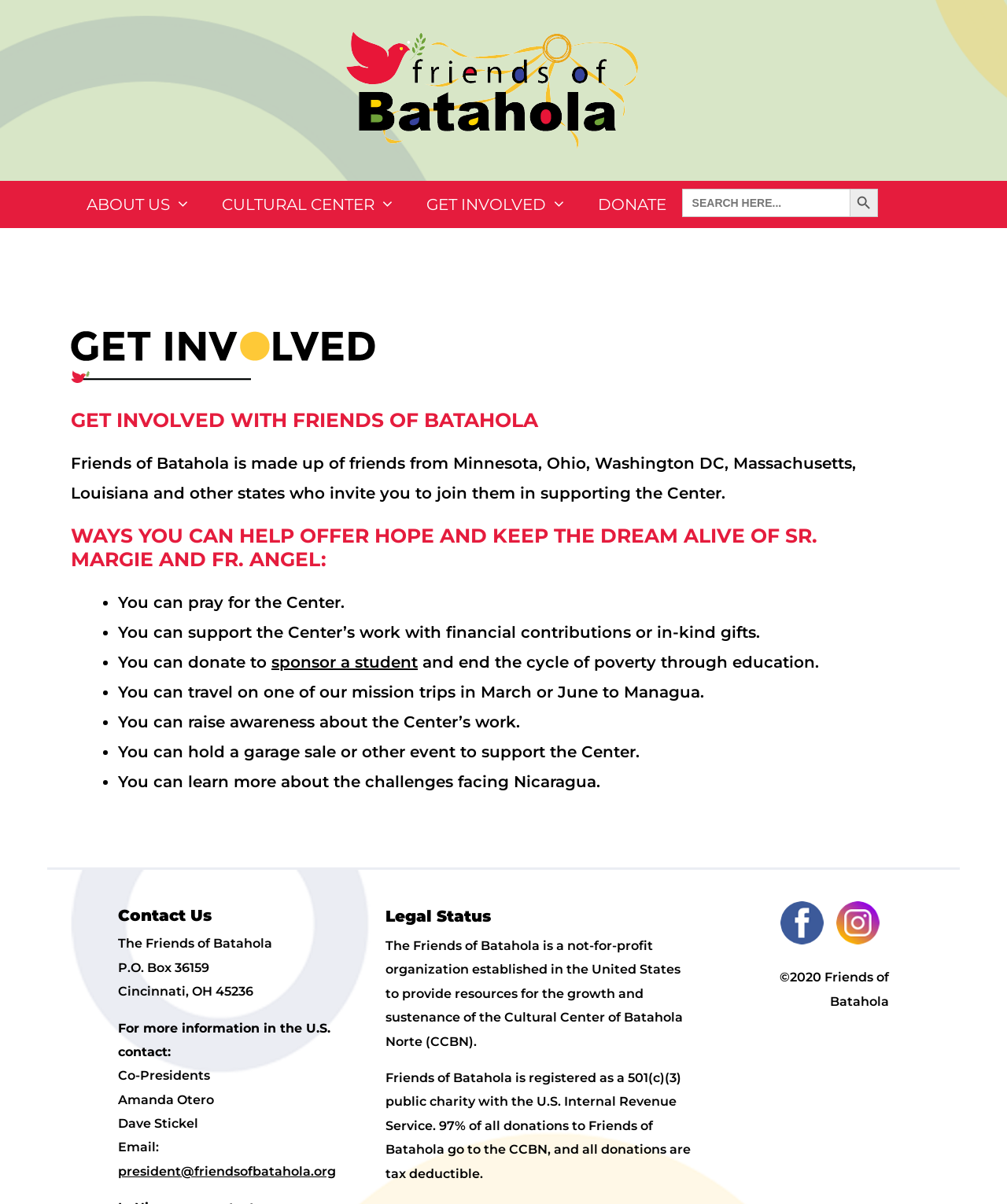Please locate the bounding box coordinates of the element's region that needs to be clicked to follow the instruction: "Like this post". The bounding box coordinates should be provided as four float numbers between 0 and 1, i.e., [left, top, right, bottom].

None